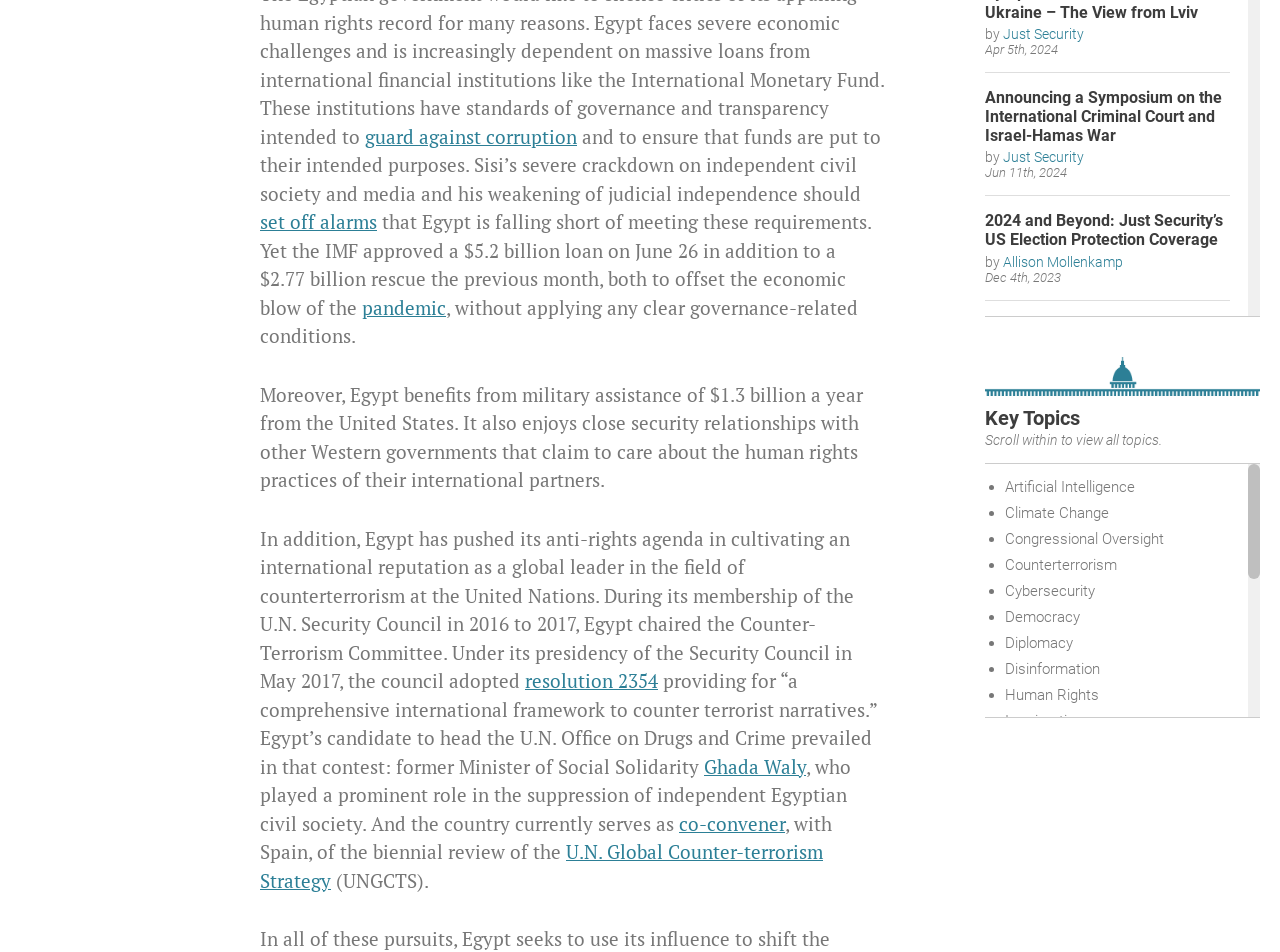Locate the bounding box coordinates of the area that needs to be clicked to fulfill the following instruction: "read the article 'Announcing a Symposium on the International Criminal Court and Israel-Hamas War'". The coordinates should be in the format of four float numbers between 0 and 1, namely [left, top, right, bottom].

[0.77, 0.092, 0.961, 0.153]